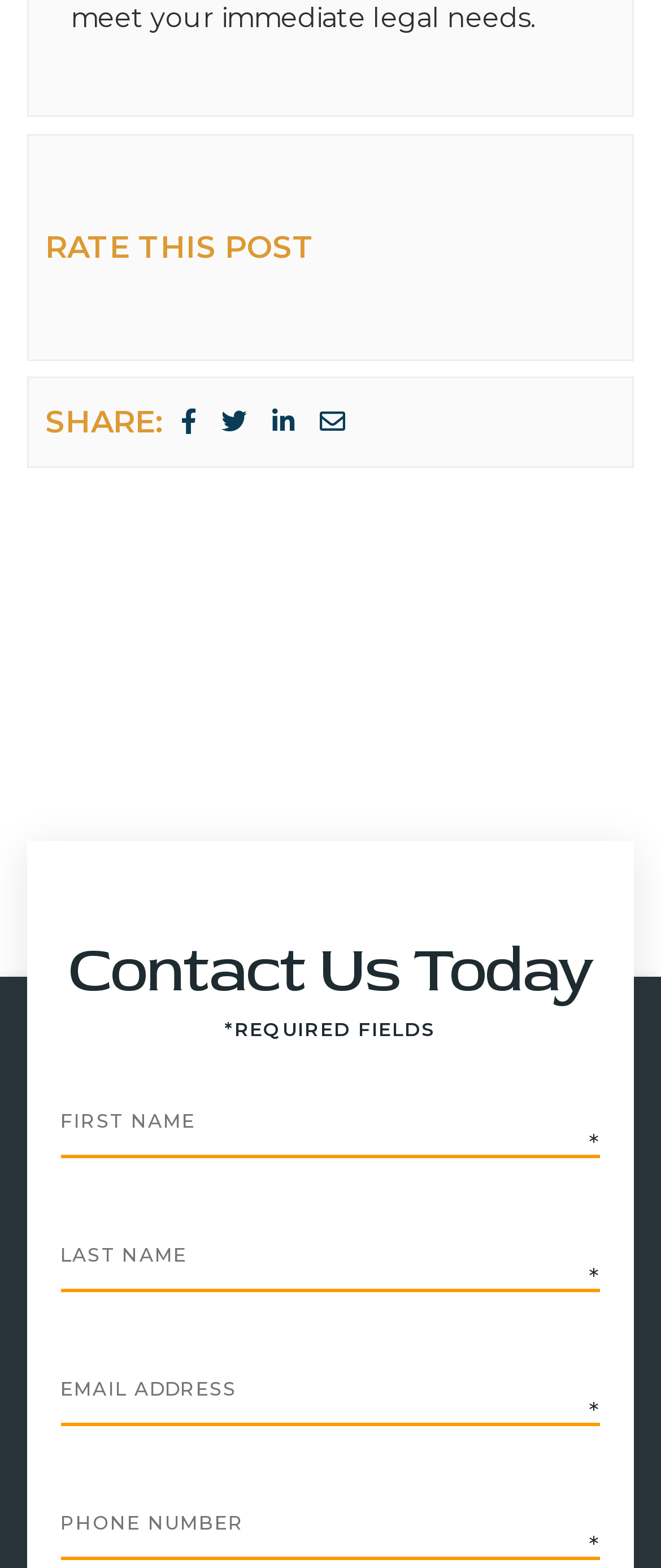What is the label above the required textboxes?
Carefully examine the image and provide a detailed answer to the question.

The label '*REQUIRED FIELDS' is placed above the required textboxes, indicating that users must fill in those fields to submit the contact form.